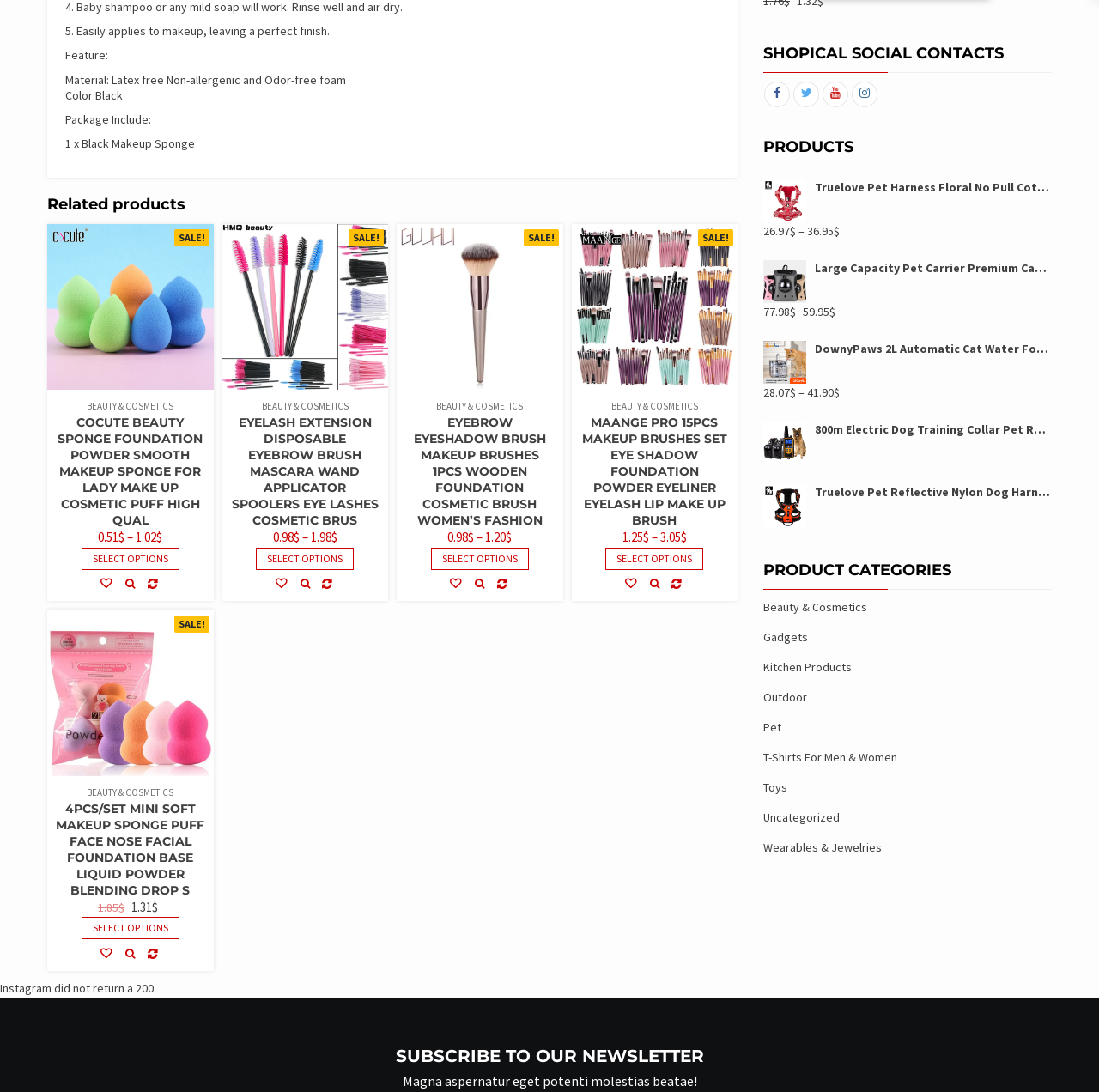Please specify the bounding box coordinates in the format (top-left x, top-left y, bottom-right x, bottom-right y), with all values as floating point numbers between 0 and 1. Identify the bounding box of the UI element described by: title="Add to Wishlist"

[0.569, 0.527, 0.579, 0.558]